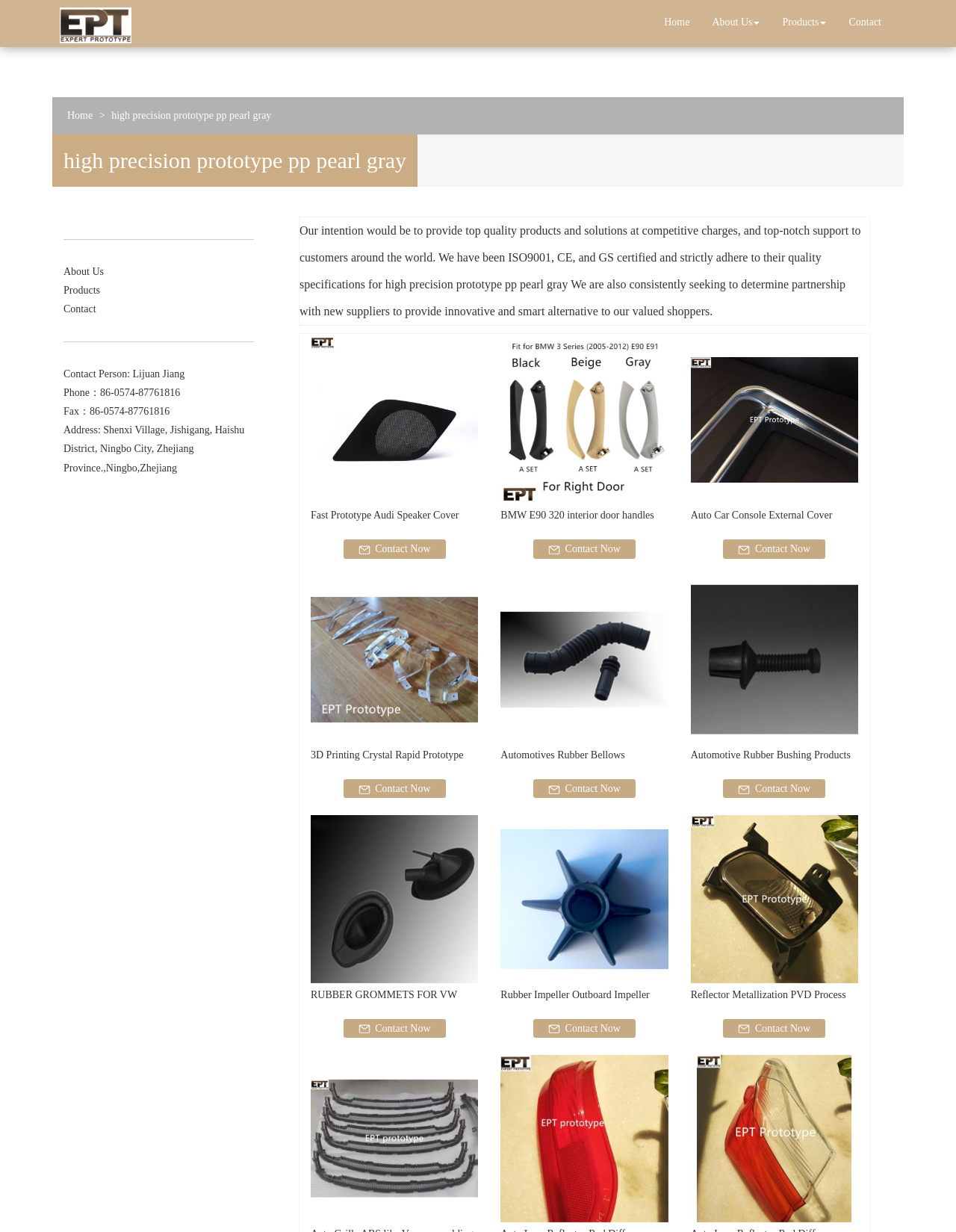Identify the bounding box coordinates of the section to be clicked to complete the task described by the following instruction: "Get in touch with the supplier". The coordinates should be four float numbers between 0 and 1, formatted as [left, top, right, bottom].

[0.876, 0.003, 0.934, 0.033]